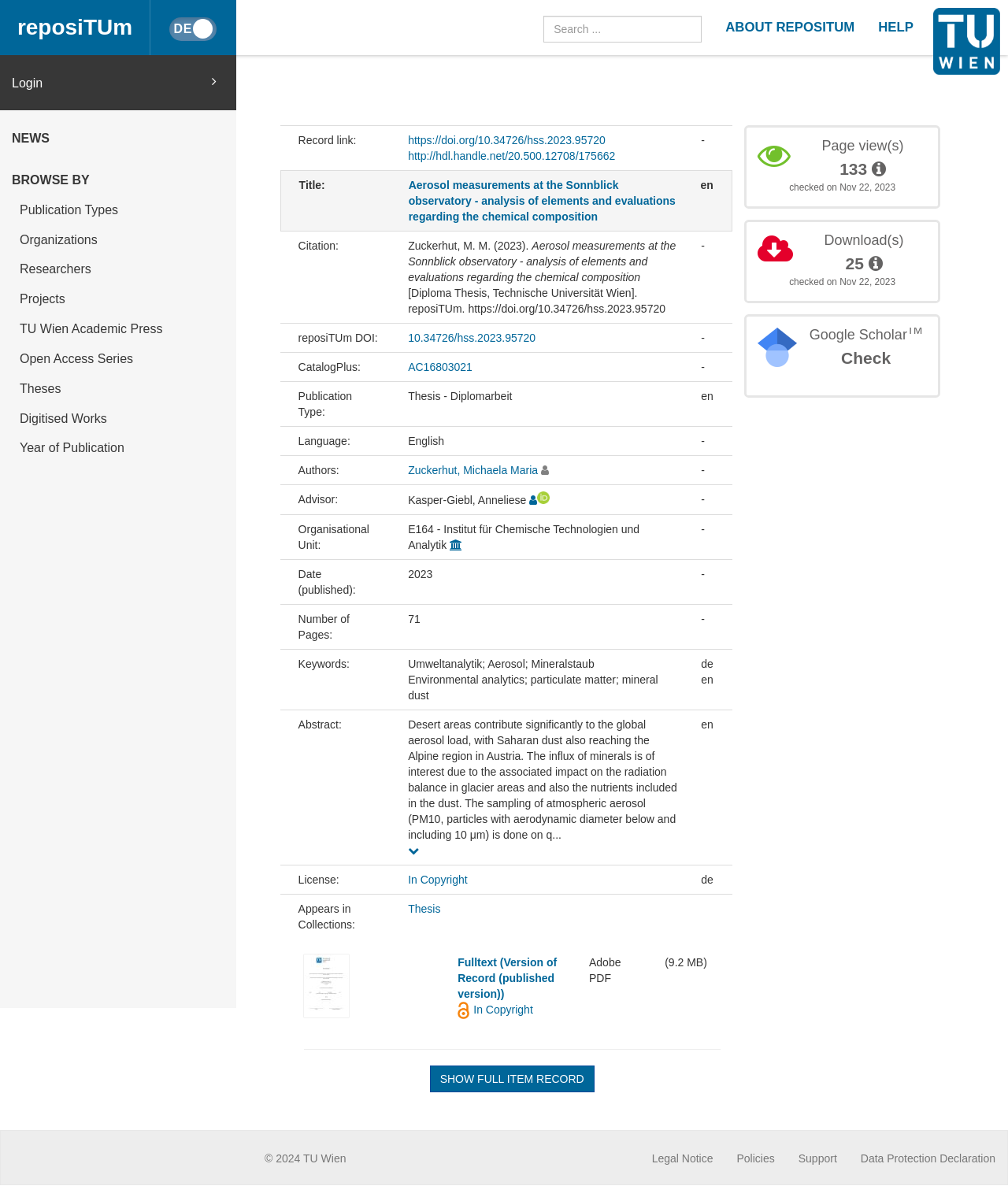Give a full account of the webpage's elements and their arrangement.

This webpage appears to be a repository page for a research paper titled "Aerosol measurements at the Sonnblick observatory - analysis of elements and evaluations regarding the chemical composition". 

At the top of the page, there is a navigation menu with links to "ABOUT REPOSITUM", "HELP", and "Login". Below this, there is a search bar and a series of links to browse by different categories, such as "Publication Types", "Organizations", and "Researchers". 

The main content of the page is divided into sections, each with a specific type of information about the research paper. The first section displays the title of the paper, along with a DOI link and a link to the full text of the paper. 

Below this, there are sections for citation information, publication type, language, authors, advisors, organisational unit, date published, number of pages, keywords, abstract, and license information. Each section has a clear heading and the relevant information is displayed in a concise and organized manner.

On the right side of the page, there is a thumbnail image of the paper, along with links to the full text and a PDF version. There is also an "Open Access" icon and a link to the full item record.

At the bottom of the page, there is a separator line, followed by a link to show the full item record and a heading that displays the number of page views, along with an icon.